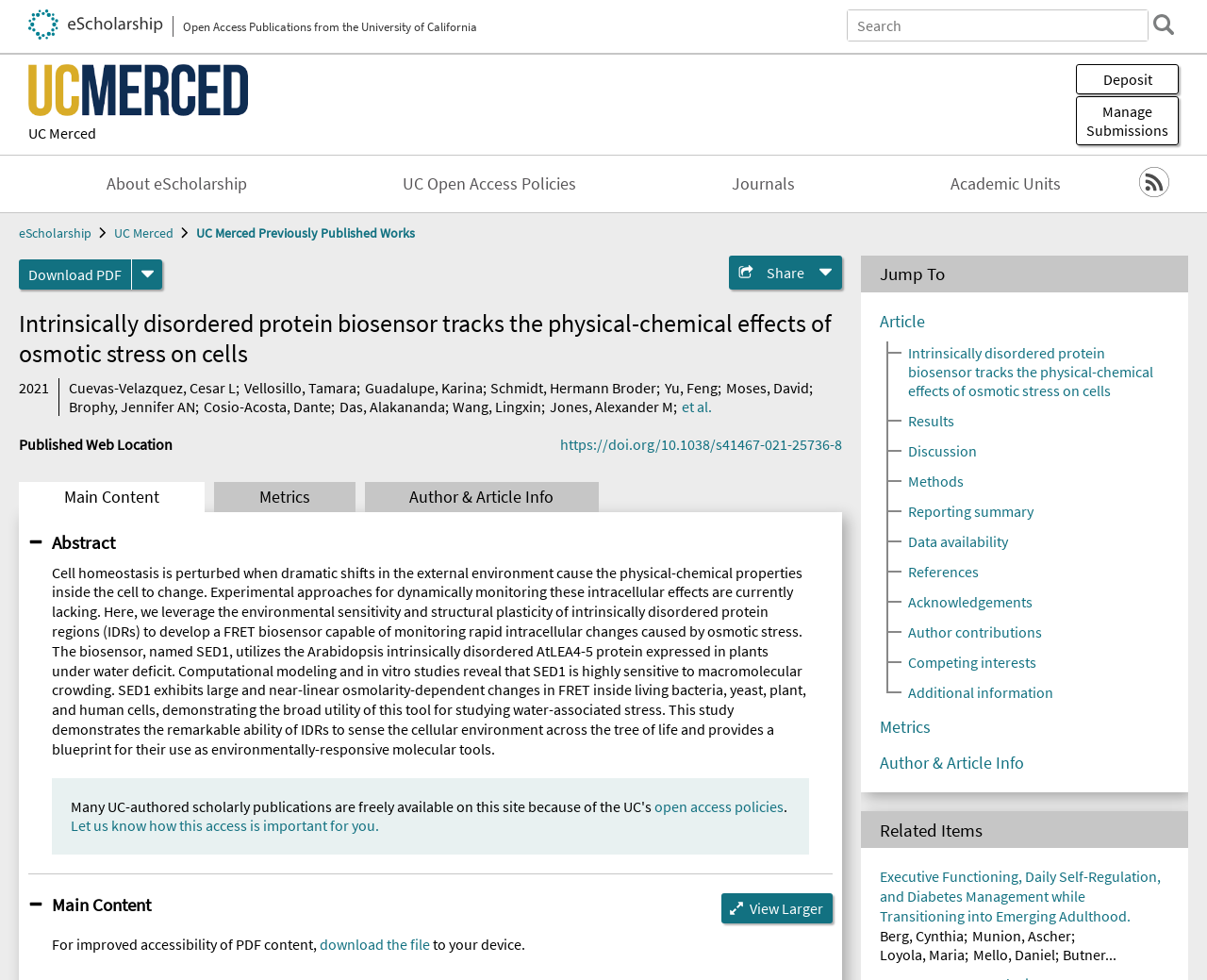Use the details in the image to answer the question thoroughly: 
How many authors are mentioned in the article?

The webpage lists 13 authors: Cuevas-Velazquez, Cesar L; Vellosillo, Tamara; Guadalupe, Karina; Schmidt, Hermann Broder; Yu, Feng; Moses, David; Brophy, Jennifer AN; Cosio-Acosta, Dante; Das, Alakananda; Wang, Lingxin; Jones, Alexander M; Covarrubias, Alejandra A; which indicates that there are 13 authors mentioned in the article.